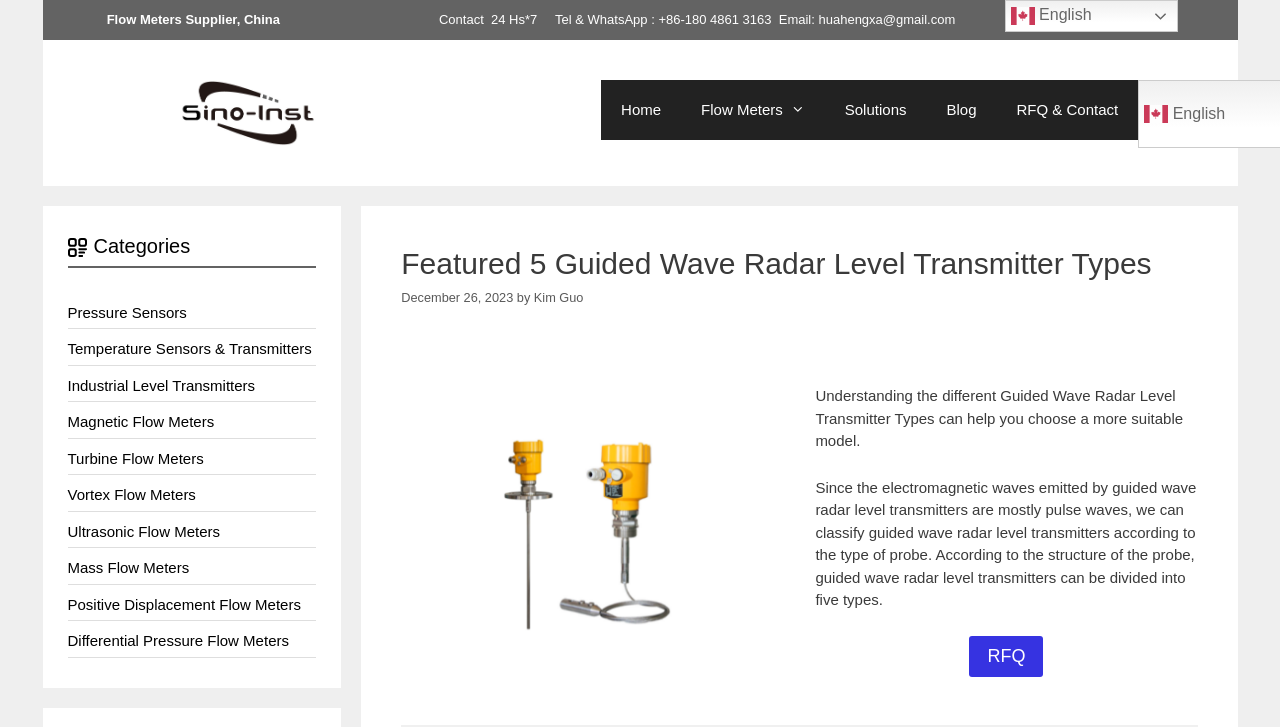What is the contact information provided on the webpage?
Based on the screenshot, answer the question with a single word or phrase.

Tel & WhatsApp: +86-180 4861 3163, Email: huahengxa@gmail.com